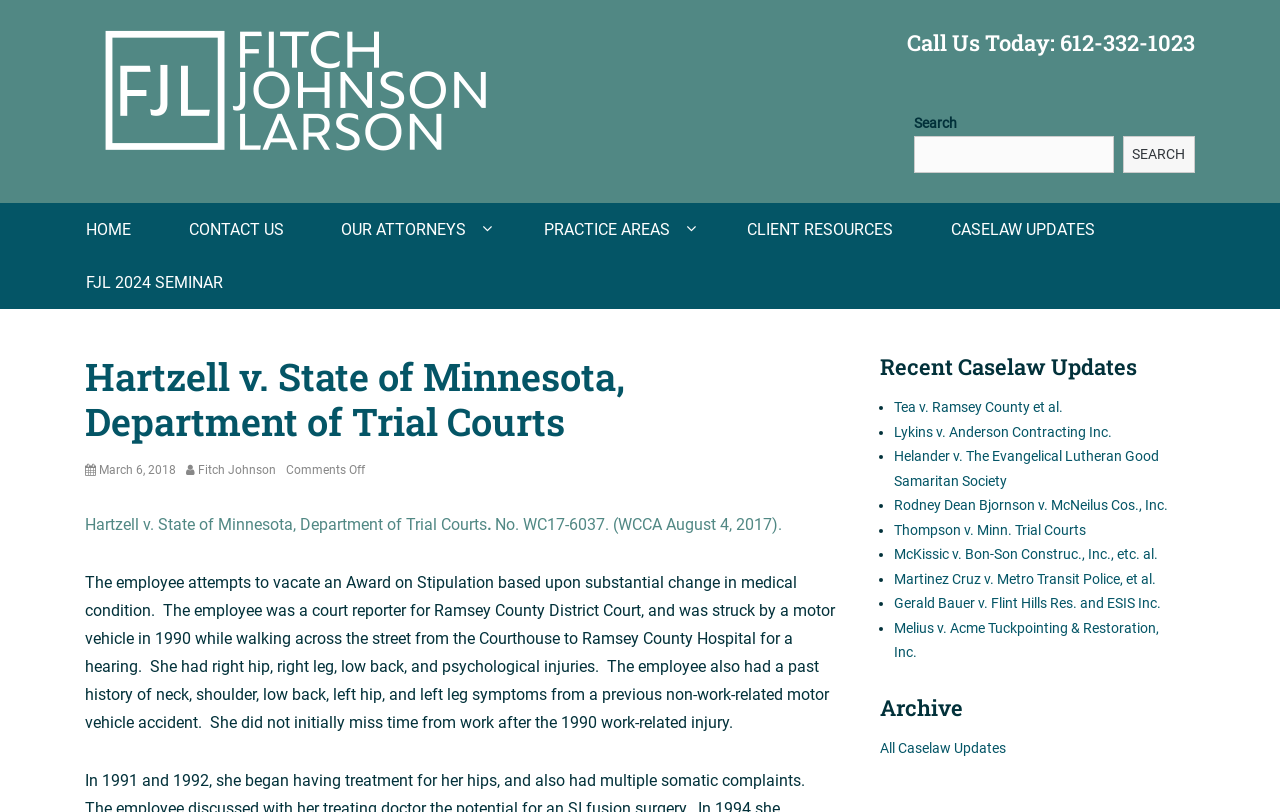Please provide the main heading of the webpage content.

Hartzell v. State of Minnesota, Department of Trial Courts